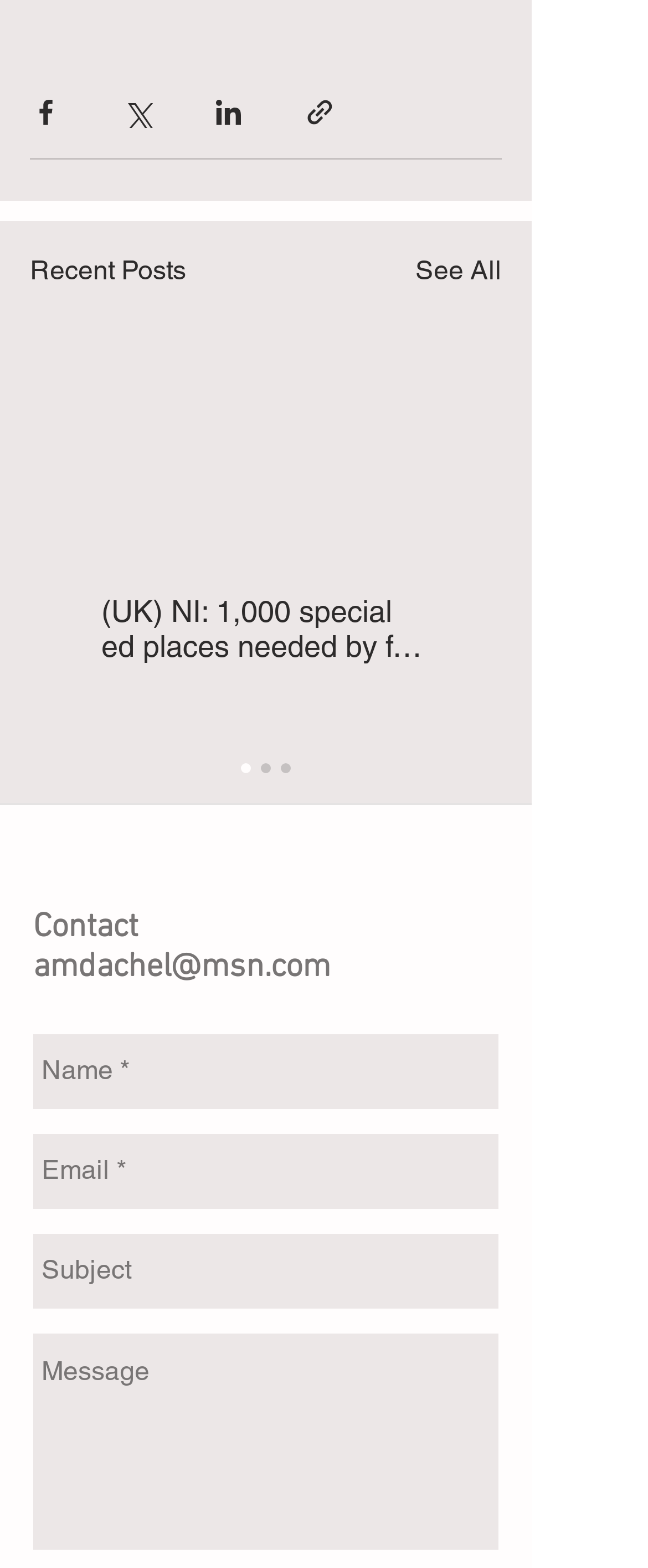Use the information in the screenshot to answer the question comprehensively: What is the purpose of the 'See All' link?

The 'See All' link is likely used to view all recent posts, suggesting that the section only shows a limited number of posts and the link is used to access the full list.